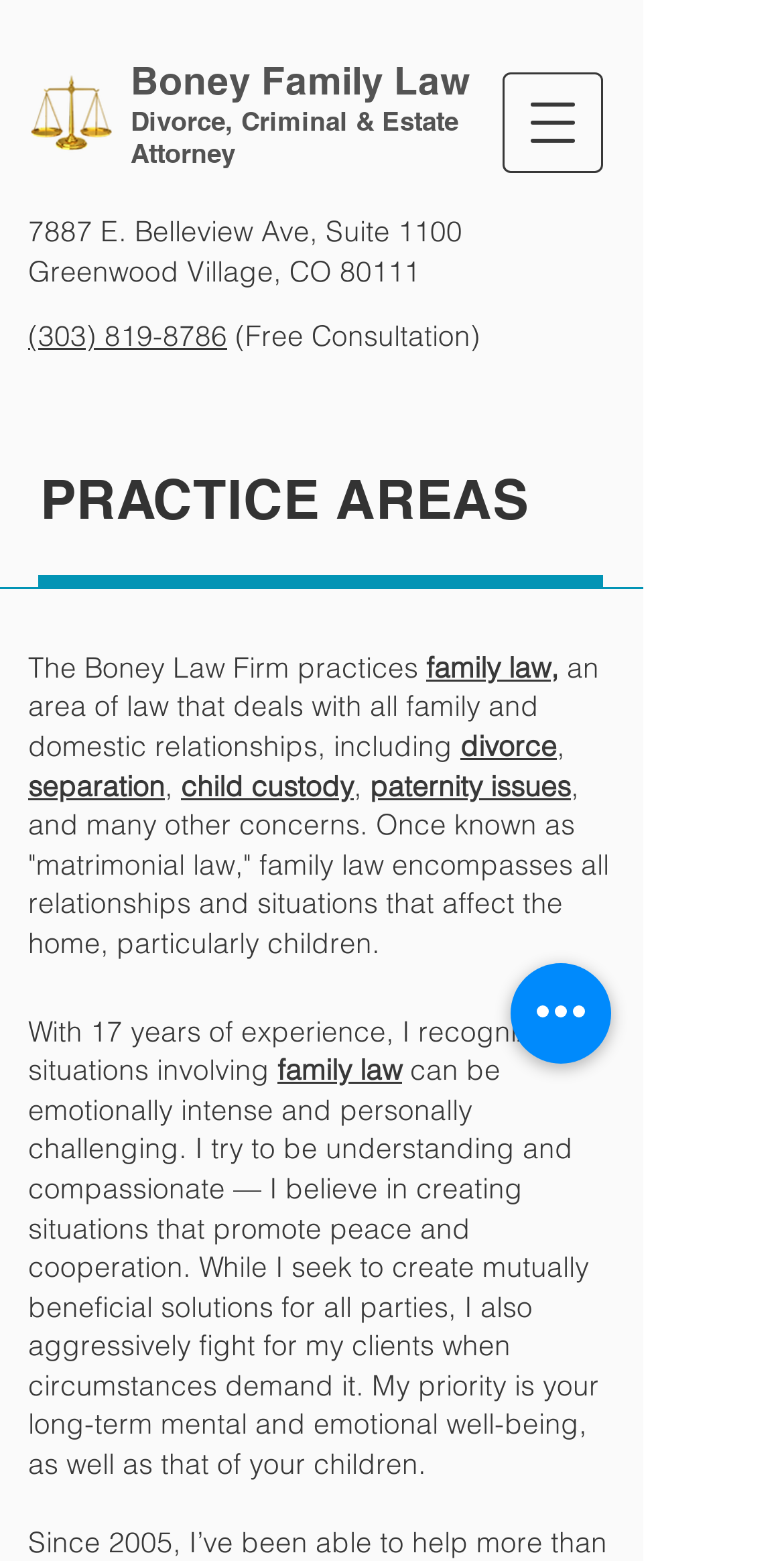Explain the contents of the webpage comprehensively.

The webpage appears to be the homepage of the Boney Law Firm, a law firm specializing in family law, divorce, and child custody issues. At the top left of the page, there is a link to "Law Firm Attorney in Greenwood Village" accompanied by an image. Next to it, there are two lines of text, "Boney Family Law" and "Divorce, Criminal & Estate Attorney", which serve as the firm's name and tagline.

Below this section, there is a button to open a navigation menu on the top right. On the left side, there is the firm's address, "7887 E. Belleview Ave, Suite 1100, Greenwood Village, CO 80111", and a phone number "(303) 819-8786" with a note indicating a free consultation.

The main content of the page is divided into two sections. The first section is headed by "PRACTICE AREAS" and describes the firm's practice areas, including family law, divorce, separation, child custody, and paternity issues. The text explains that family law encompasses all relationships and situations that affect the home, particularly children.

The second section is a personal message from the attorney, describing their approach to family law cases. The attorney emphasizes their understanding and compassionate nature, while also being aggressive when necessary. The priority is the long-term mental and emotional well-being of clients and their children.

At the bottom of the page, there is a button labeled "Quick actions". Overall, the webpage provides a brief overview of the Boney Law Firm's services and approach to family law cases.